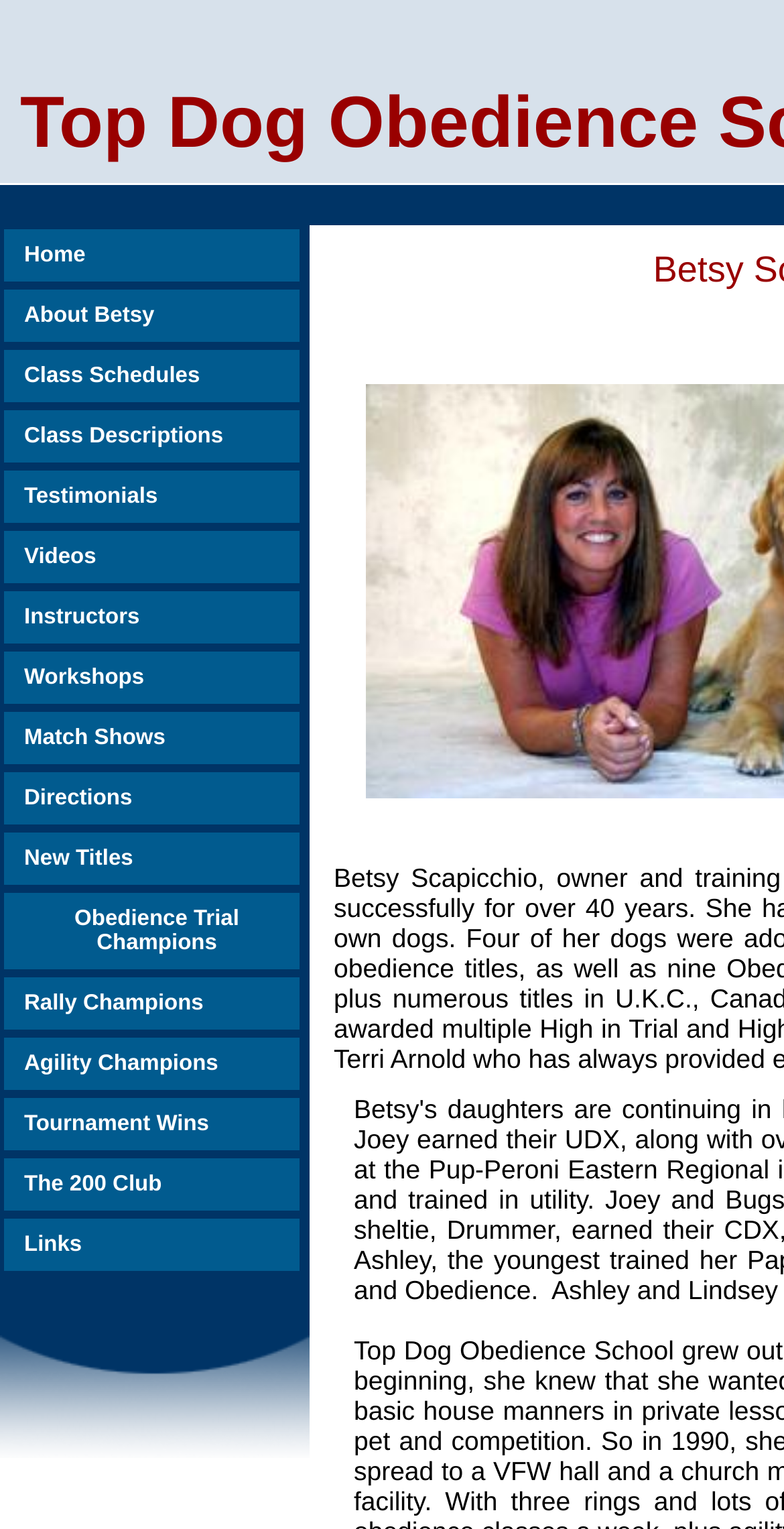Please determine the bounding box coordinates for the element with the description: "Obedience Trial Champions".

[0.005, 0.584, 0.382, 0.634]